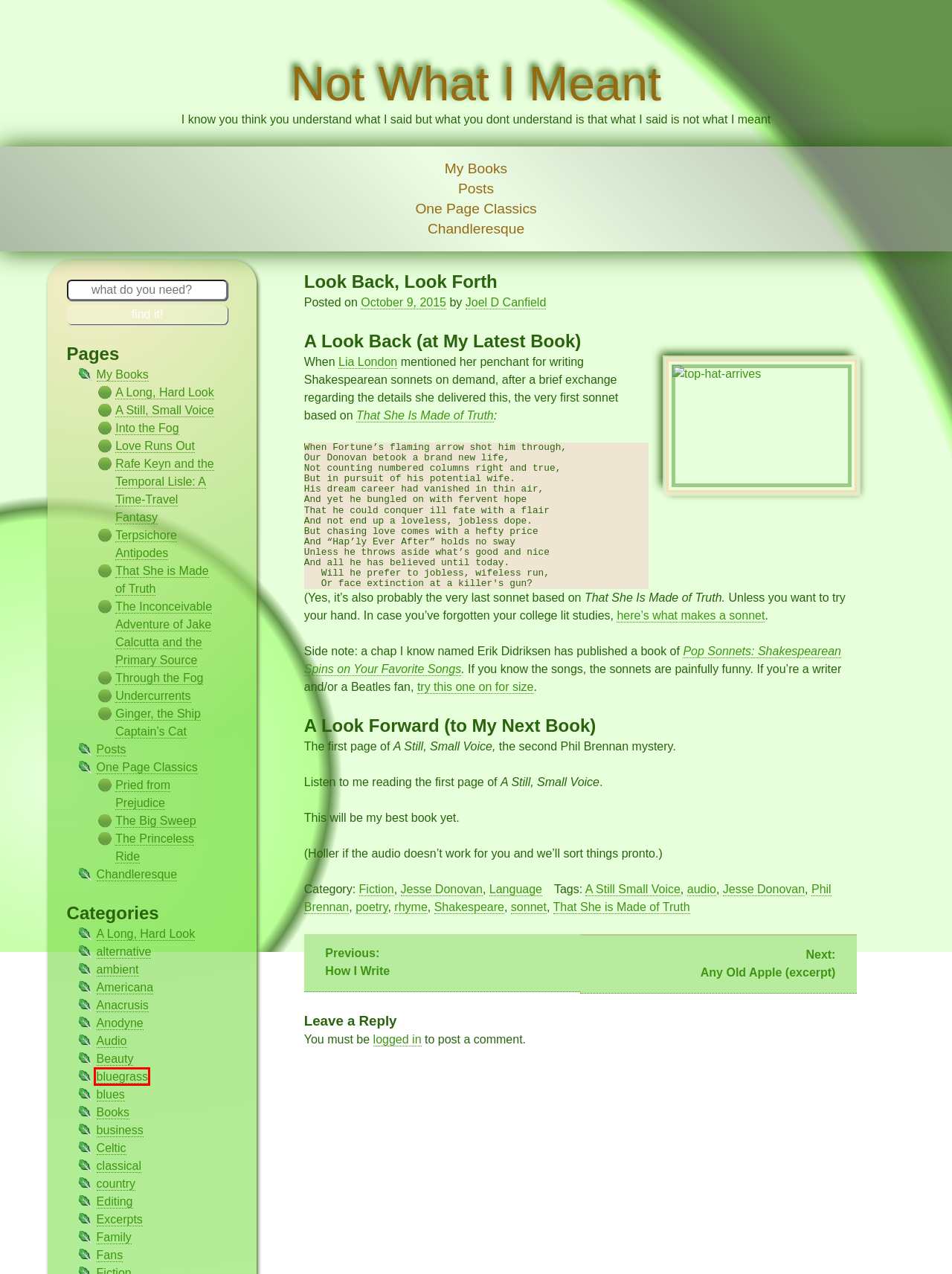You are provided with a screenshot of a webpage highlighting a UI element with a red bounding box. Choose the most suitable webpage description that matches the new page after clicking the element in the bounding box. Here are the candidates:
A. Shakespeare – Not What I Meant
B. bluegrass – Not What I Meant
C. Audio – Not What I Meant
D. business – Not What I Meant
E. Log In ‹ Not What I Meant — WordPress
F. Joel D Canfield – Not What I Meant
G. How I Write – Not What I Meant
H. alternative – Not What I Meant

B